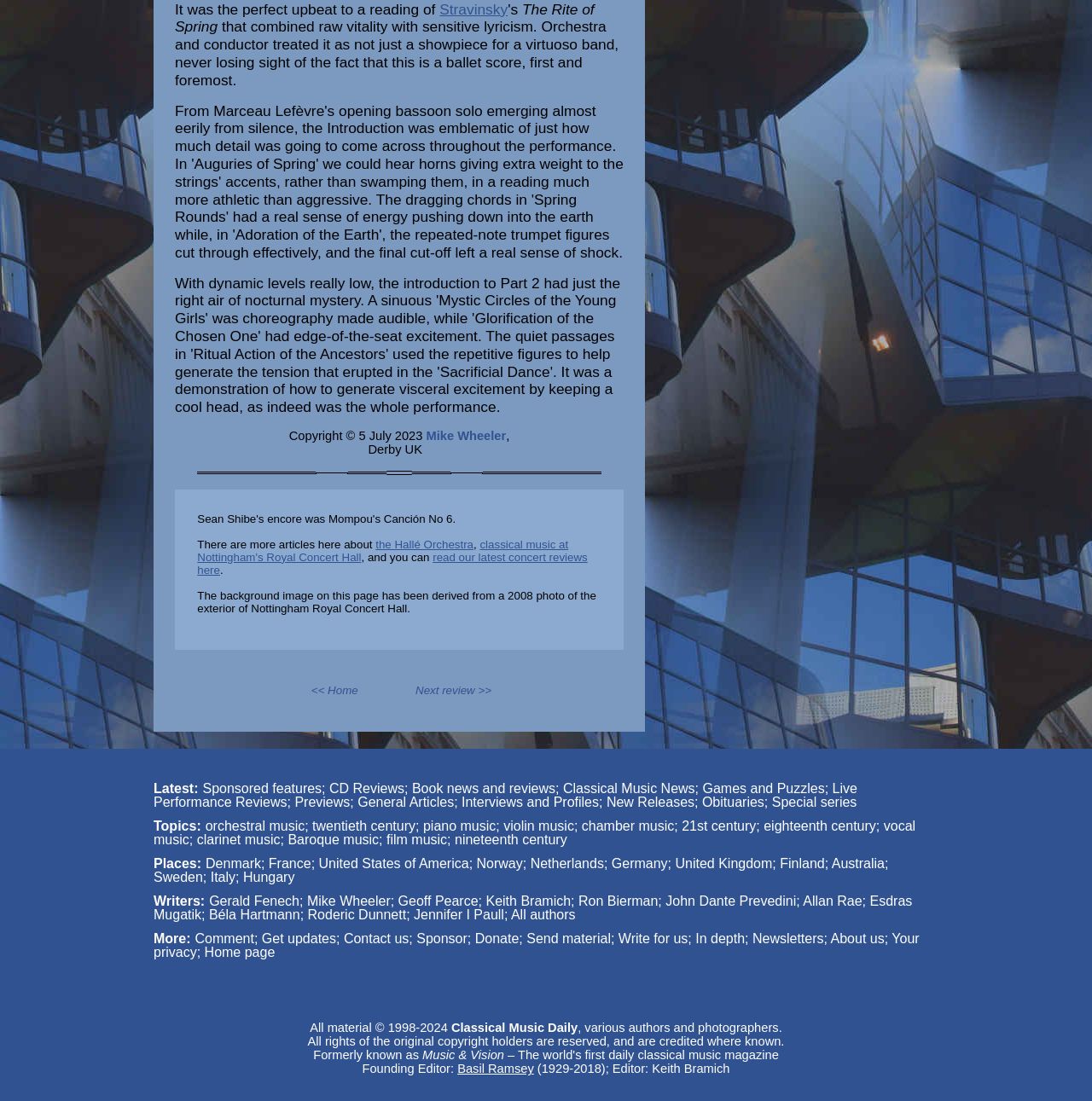Respond with a single word or phrase to the following question: What is the name of the orchestra mentioned?

Hallé Orchestra